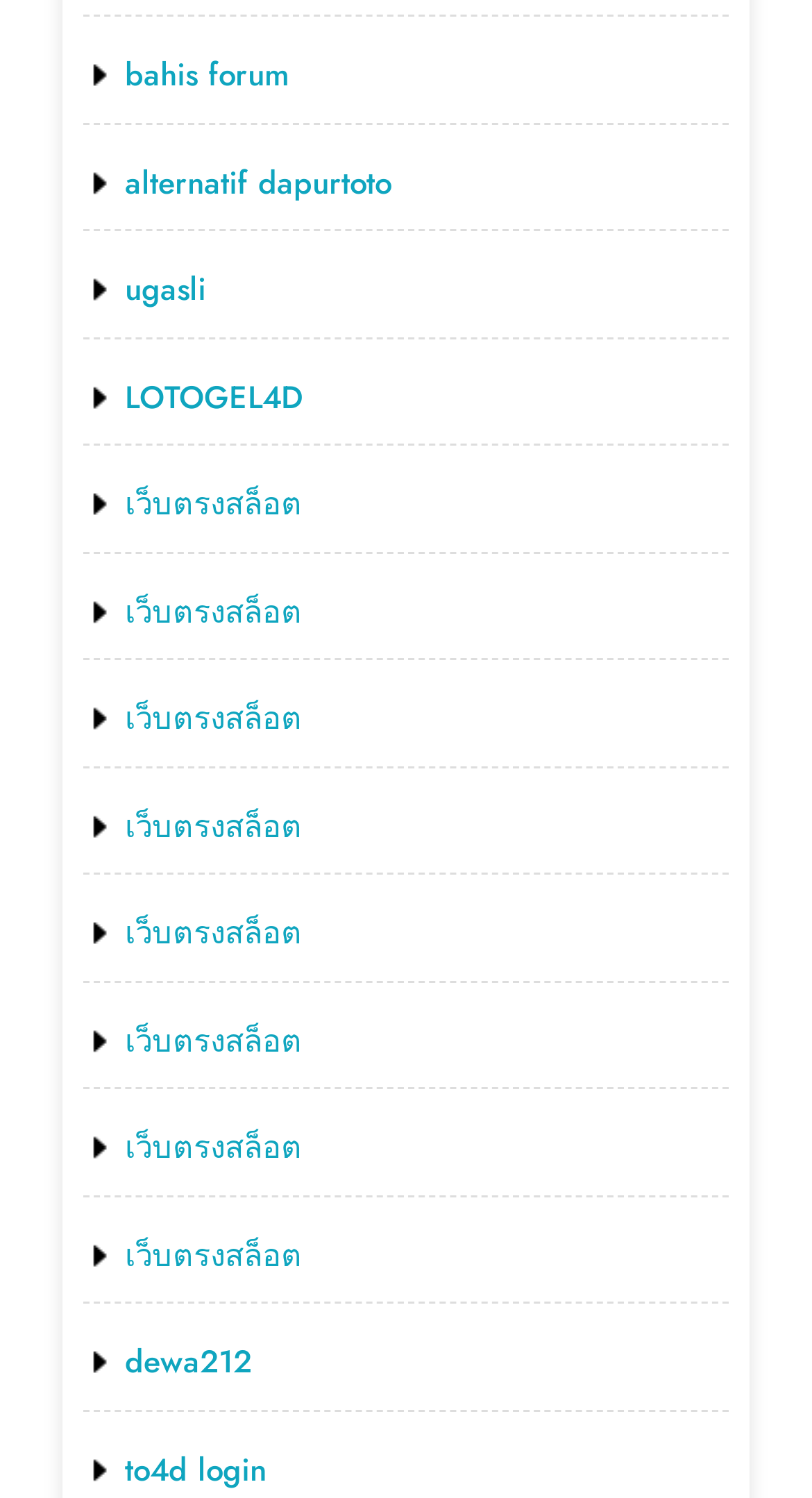Identify the bounding box coordinates of the region that needs to be clicked to carry out this instruction: "play LOTOGEL4D". Provide these coordinates as four float numbers ranging from 0 to 1, i.e., [left, top, right, bottom].

[0.154, 0.25, 0.374, 0.281]